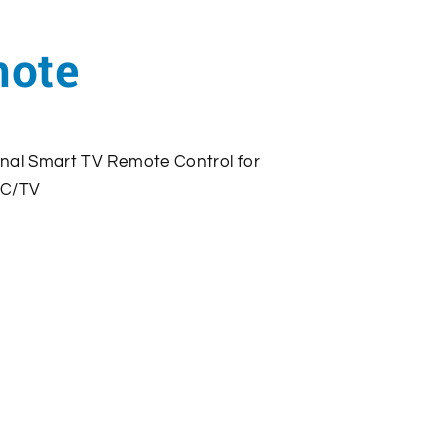Utilize the information from the image to answer the question in detail:
What devices is the remote control compatible with?

The brief description below the title mentions that the remote control is compatible with various devices, including Nvidia Shield, Android TV Box, PC, Projector, HTPC, and TV, showcasing its multifunctional capability.